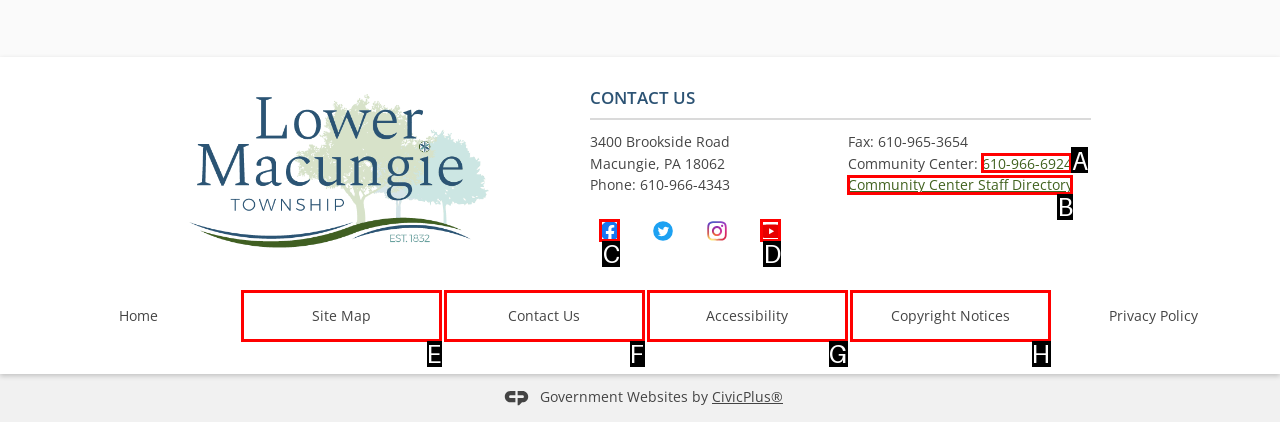Which HTML element among the options matches this description: Contact Us? Answer with the letter representing your choice.

F